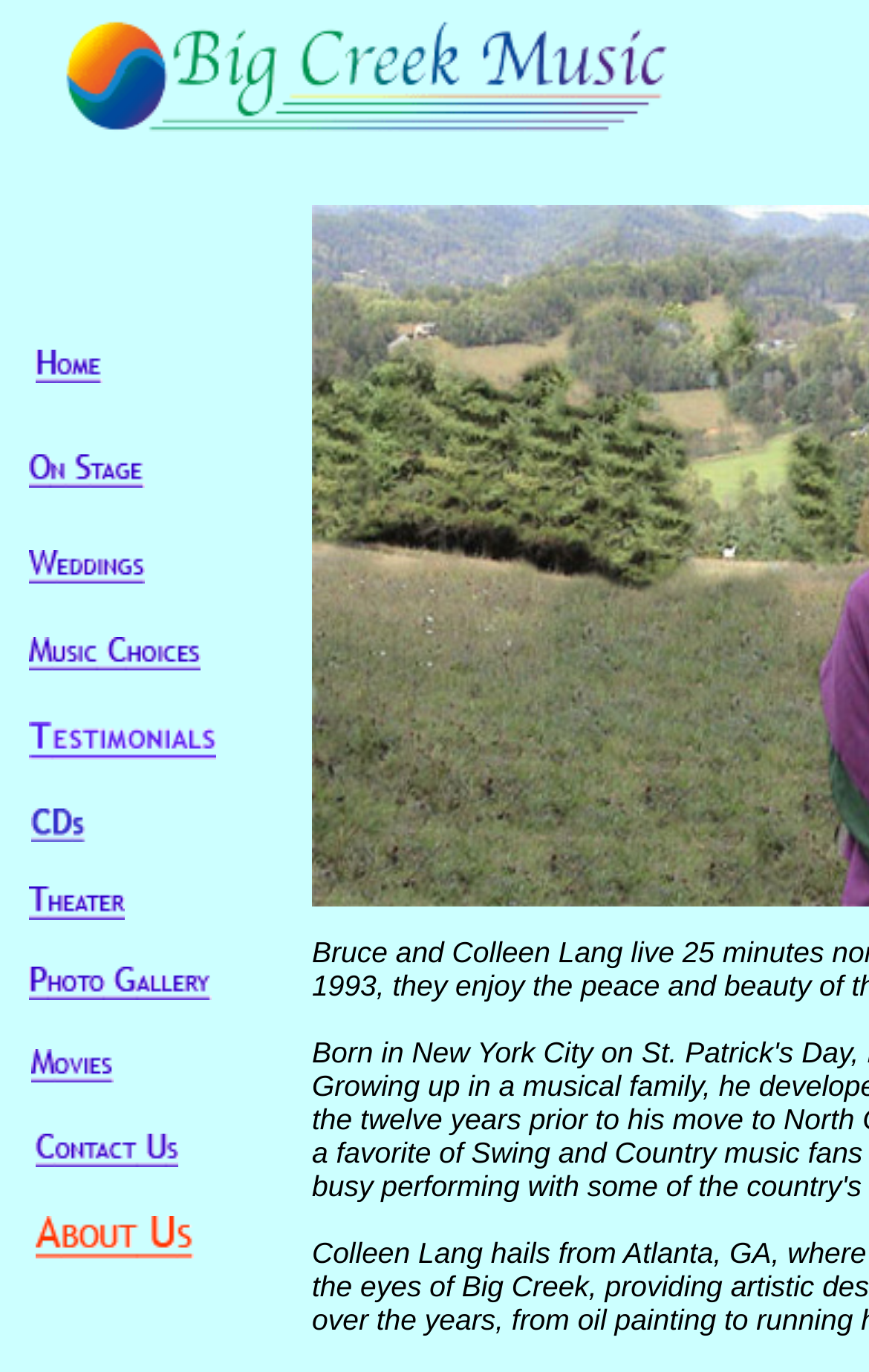What type of event does the website provide music for?
Please answer the question with a detailed and comprehensive explanation.

Based on the webpage structure, I can see that the website is divided into sections, and the layout suggests that it provides music services. The meta description also mentions weddings and parties, which leads me to conclude that the website provides music for these types of events.